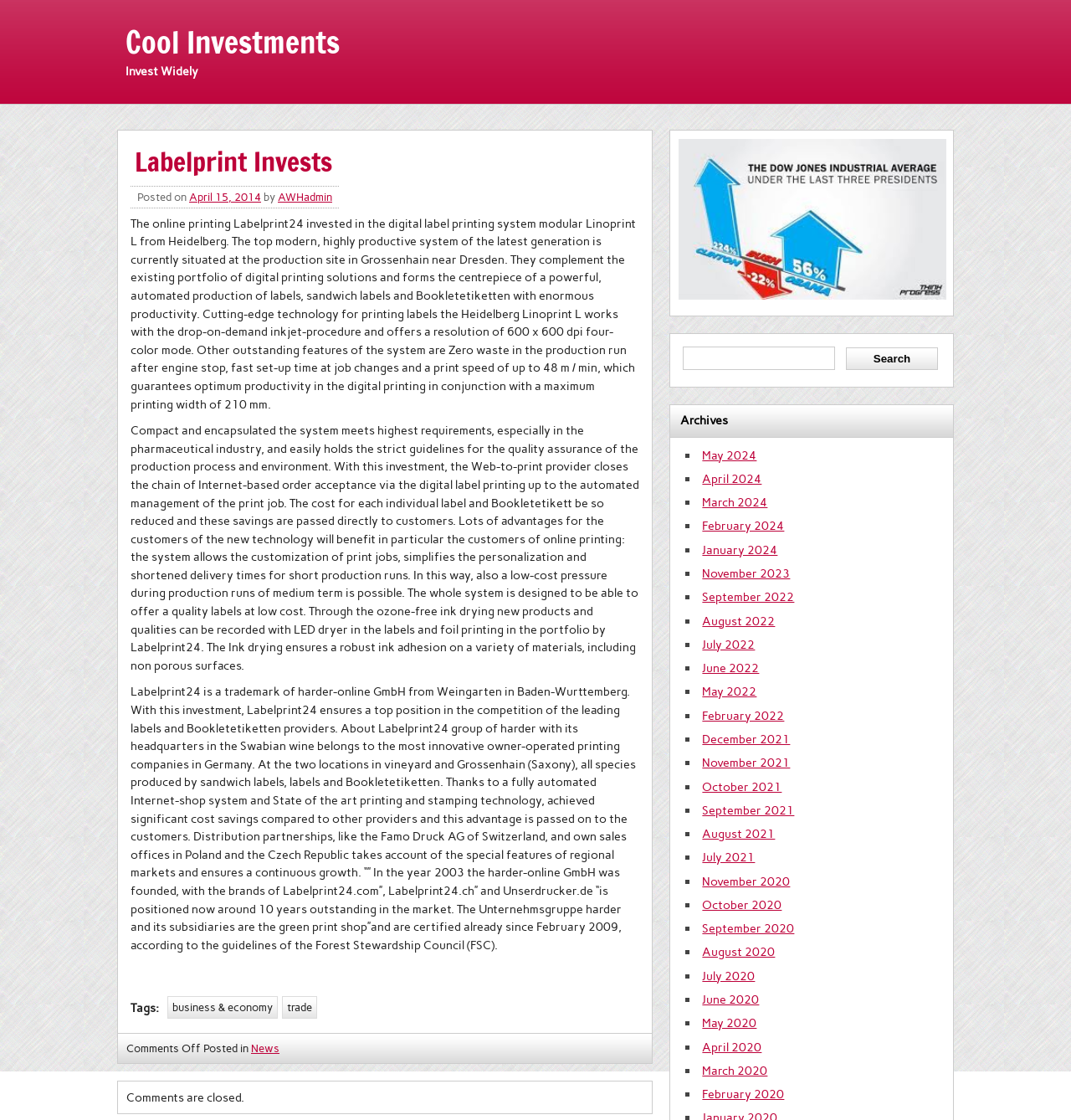Locate the bounding box coordinates of the UI element described by: "May 2020". The bounding box coordinates should consist of four float numbers between 0 and 1, i.e., [left, top, right, bottom].

[0.656, 0.907, 0.707, 0.92]